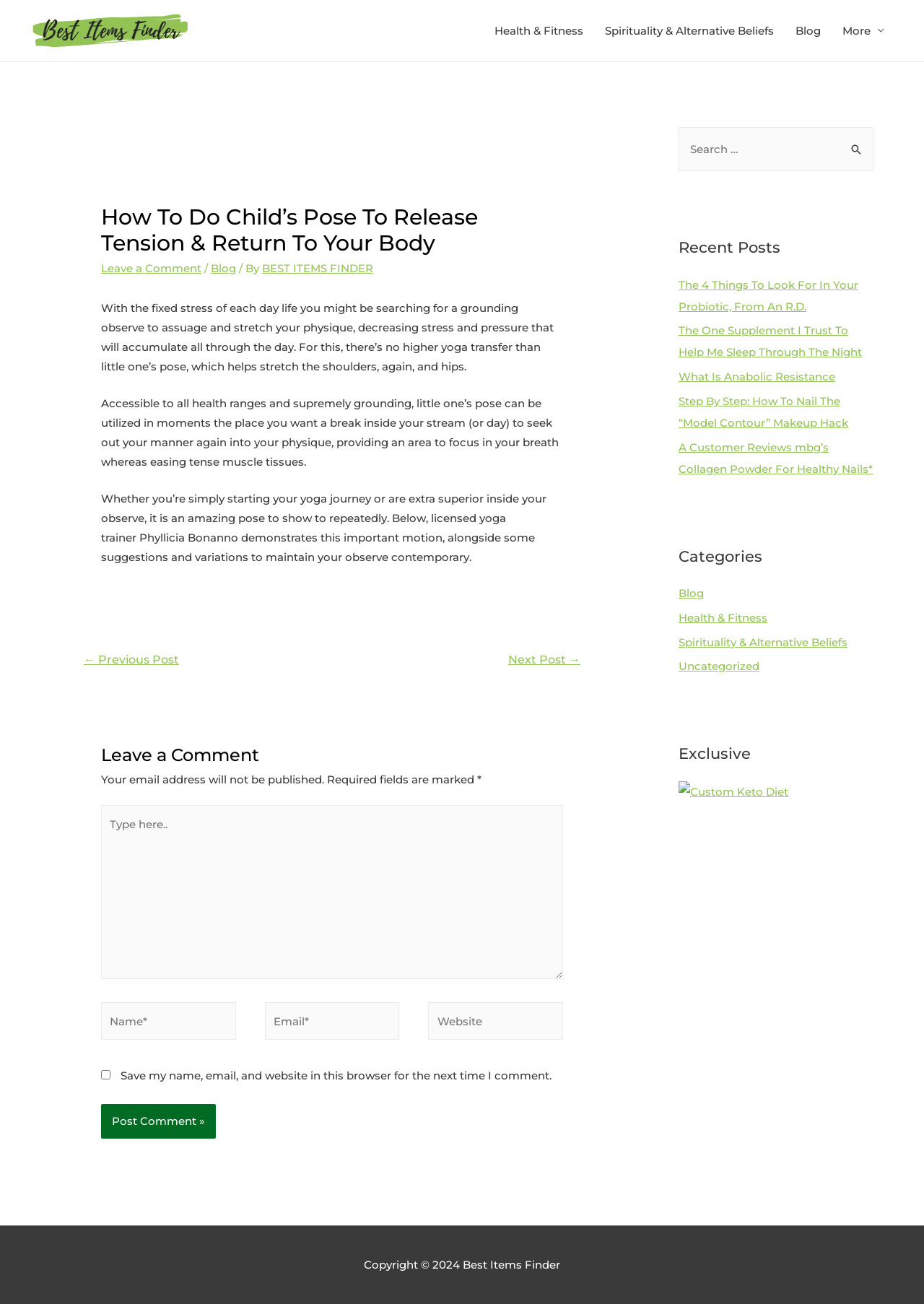Given the following UI element description: "Spirituality & Alternative Beliefs", find the bounding box coordinates in the webpage screenshot.

[0.643, 0.007, 0.849, 0.04]